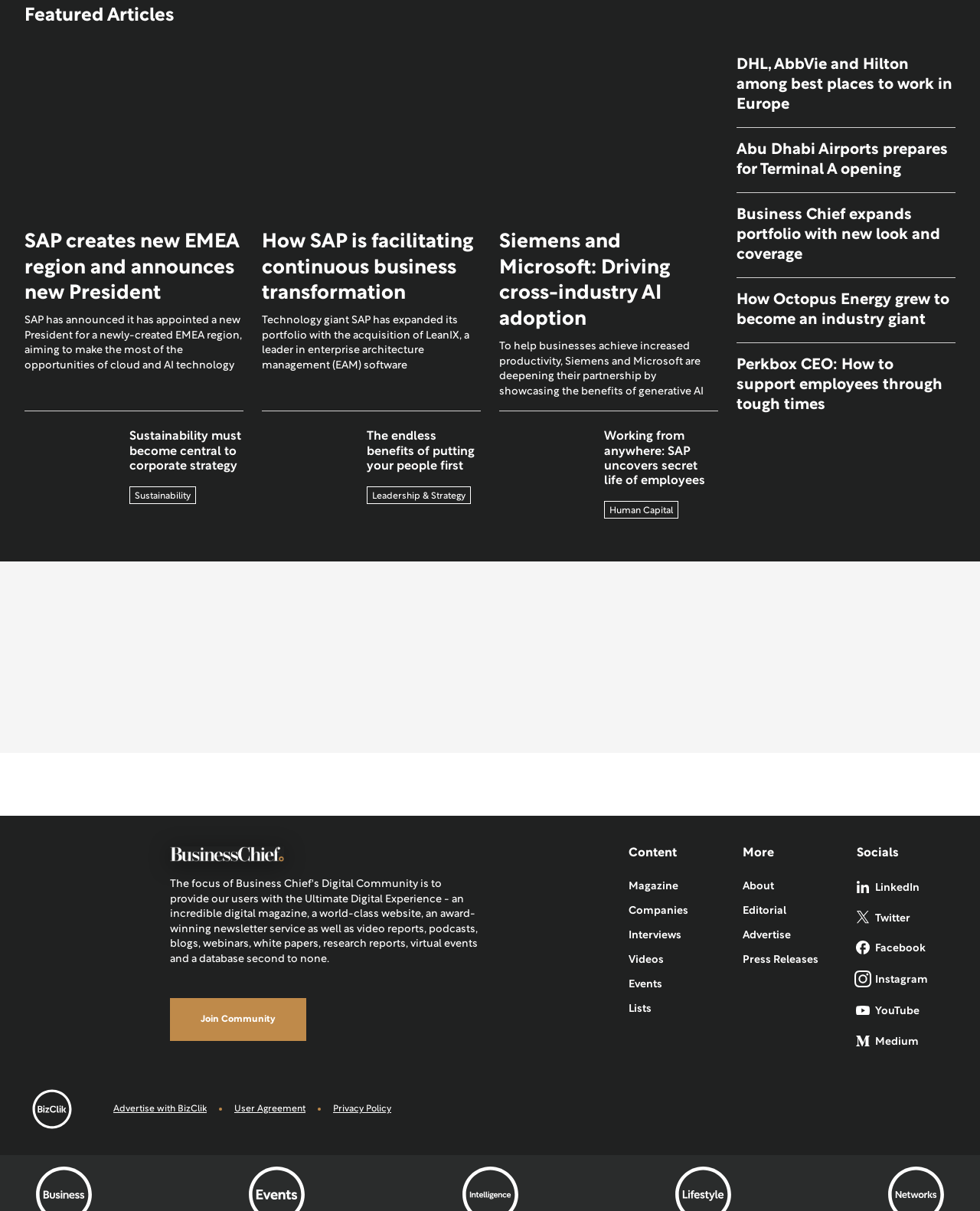Could you indicate the bounding box coordinates of the region to click in order to complete this instruction: "Join the community".

[0.173, 0.824, 0.312, 0.86]